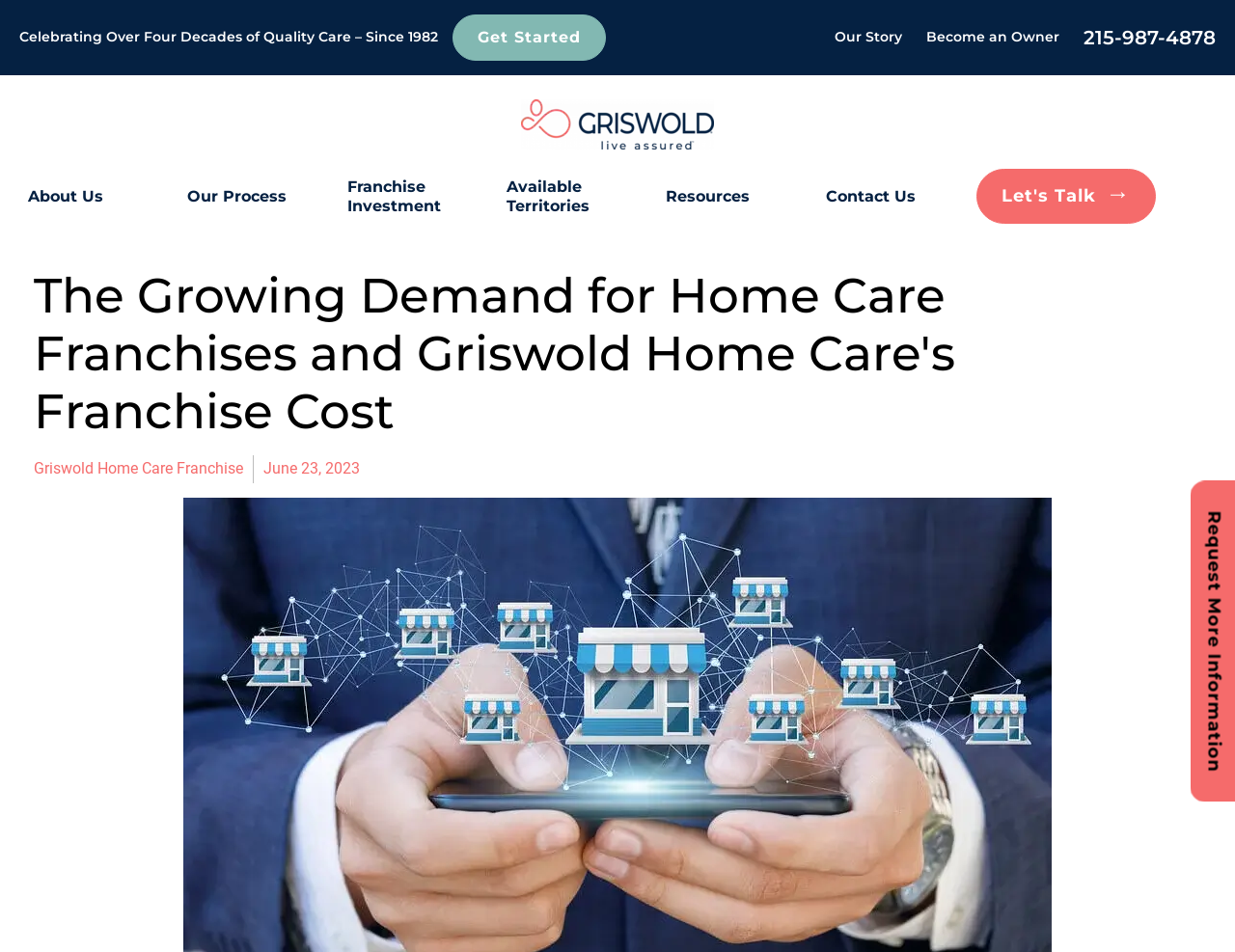What is the topic of the main heading?
Provide a thorough and detailed answer to the question.

The answer can be found in the heading element 'The Growing Demand for Home Care Franchises and Griswold Home Care's Franchise Cost' which indicates that the topic of the main heading is about home care franchises.